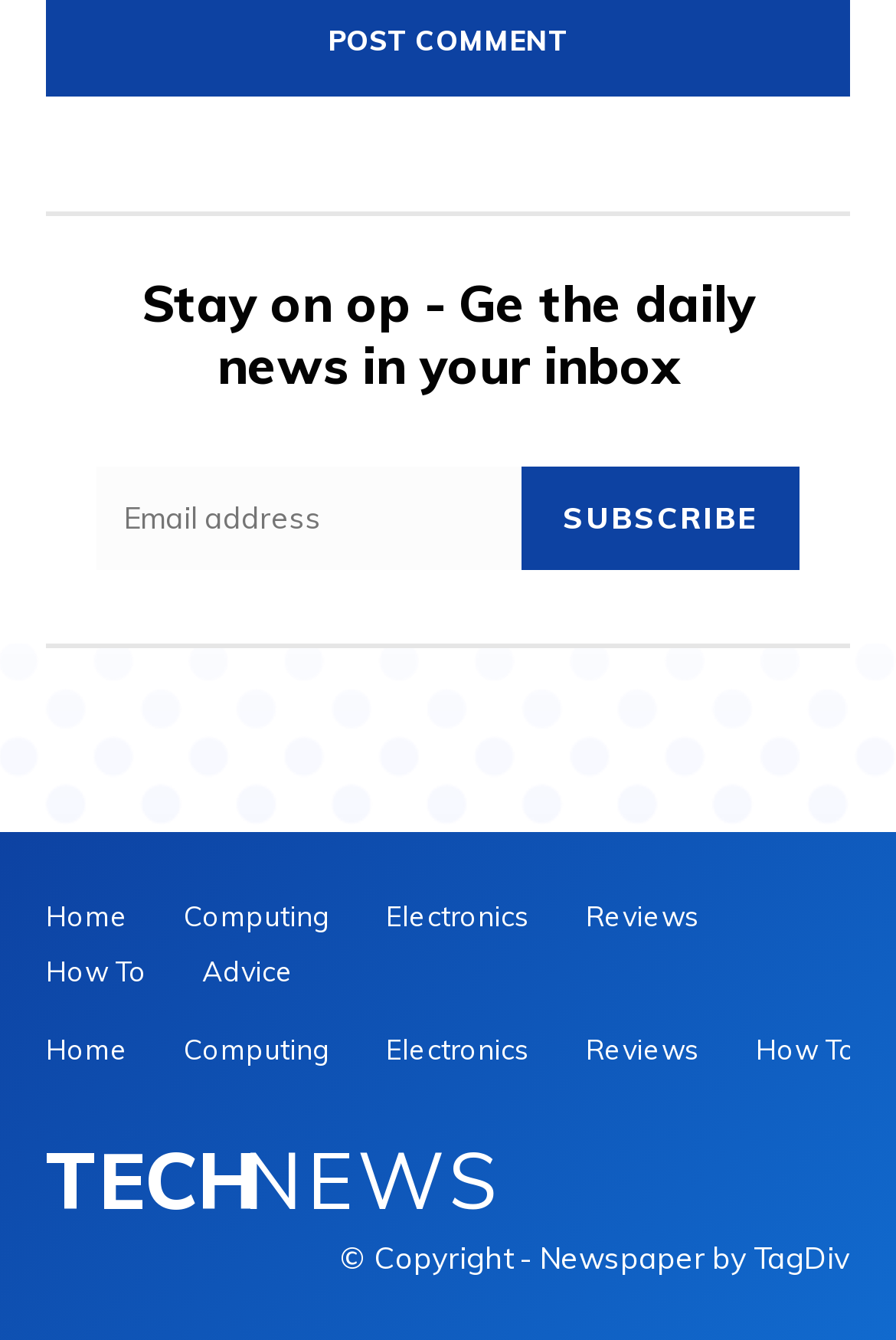Please give a succinct answer to the question in one word or phrase:
What is the purpose of the 'POST COMMENT' static text?

Comment section